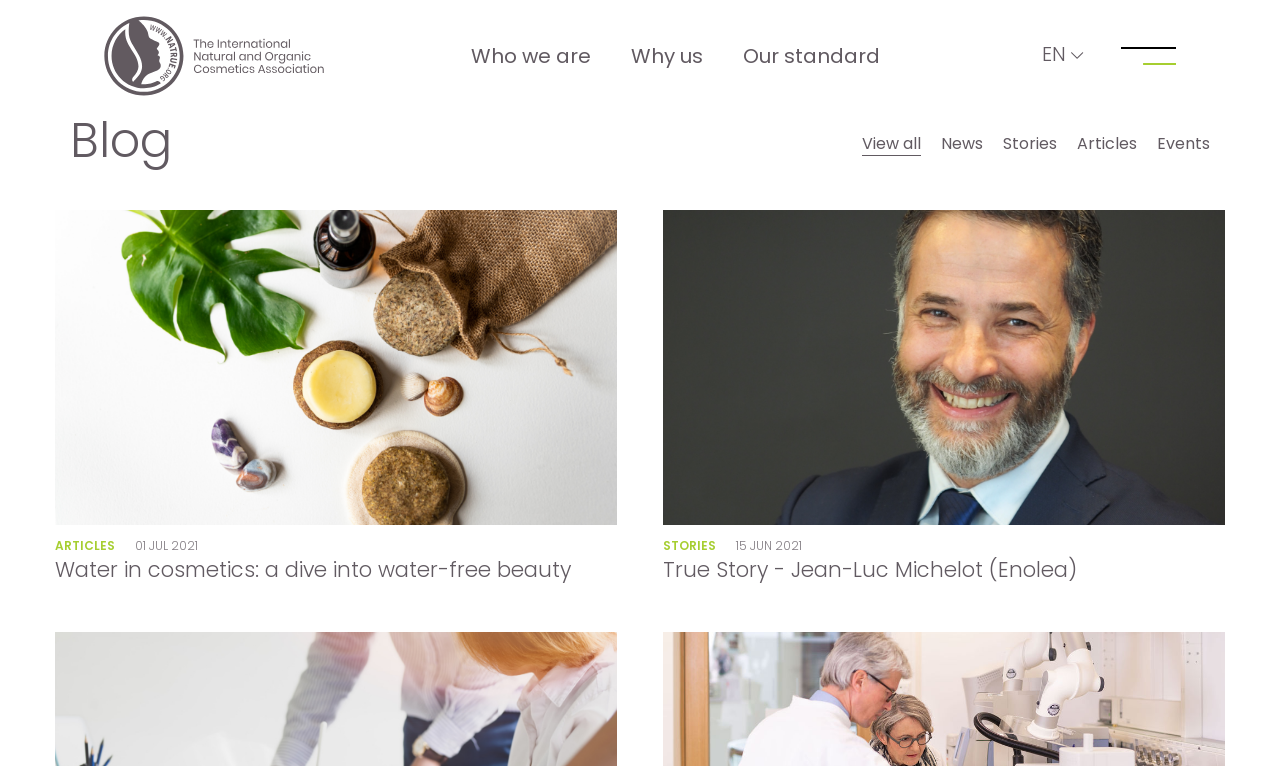Answer the question with a single word or phrase: 
What is the language of the webpage?

EN